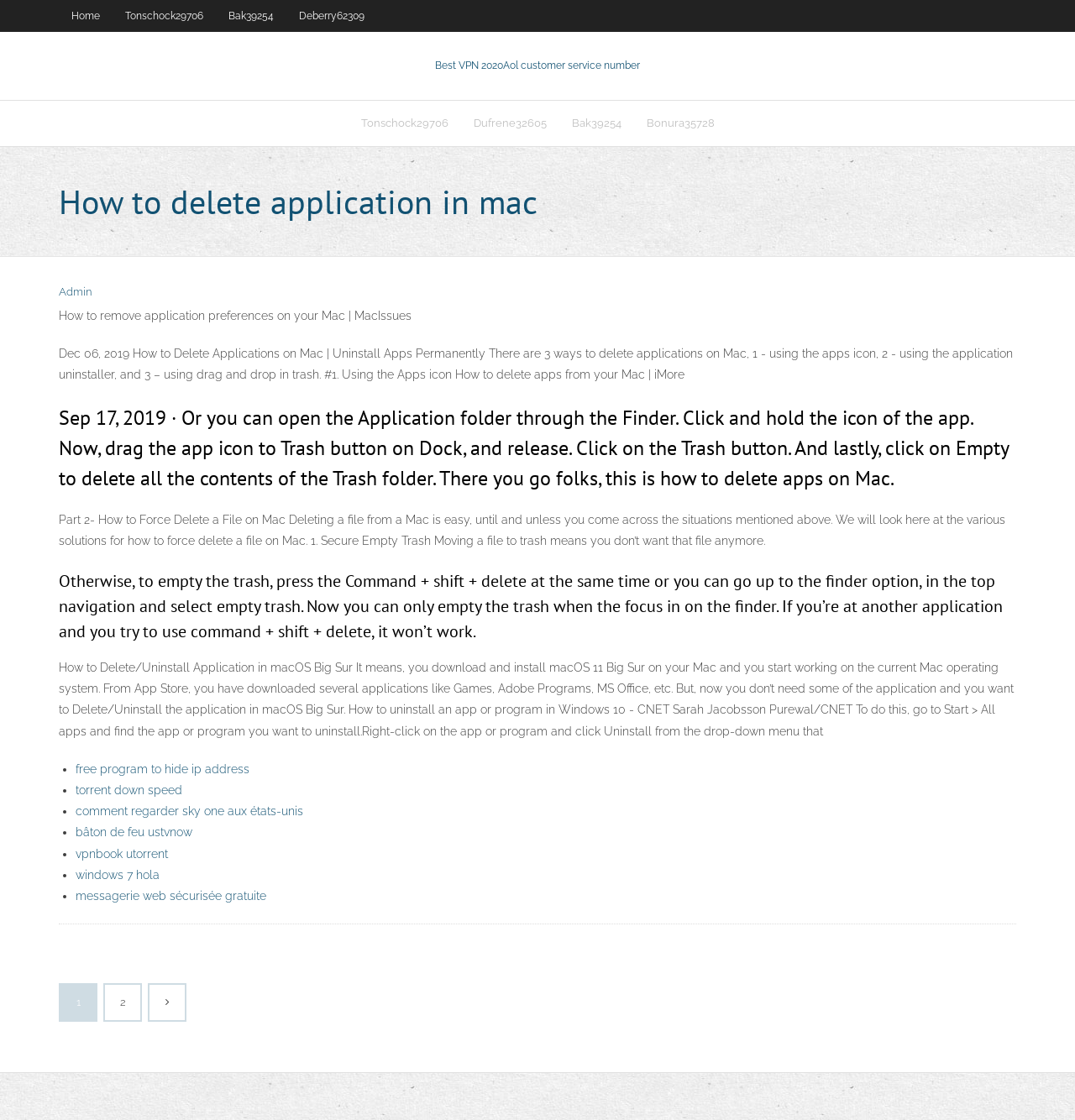Determine the webpage's heading and output its text content.

How to delete application in mac